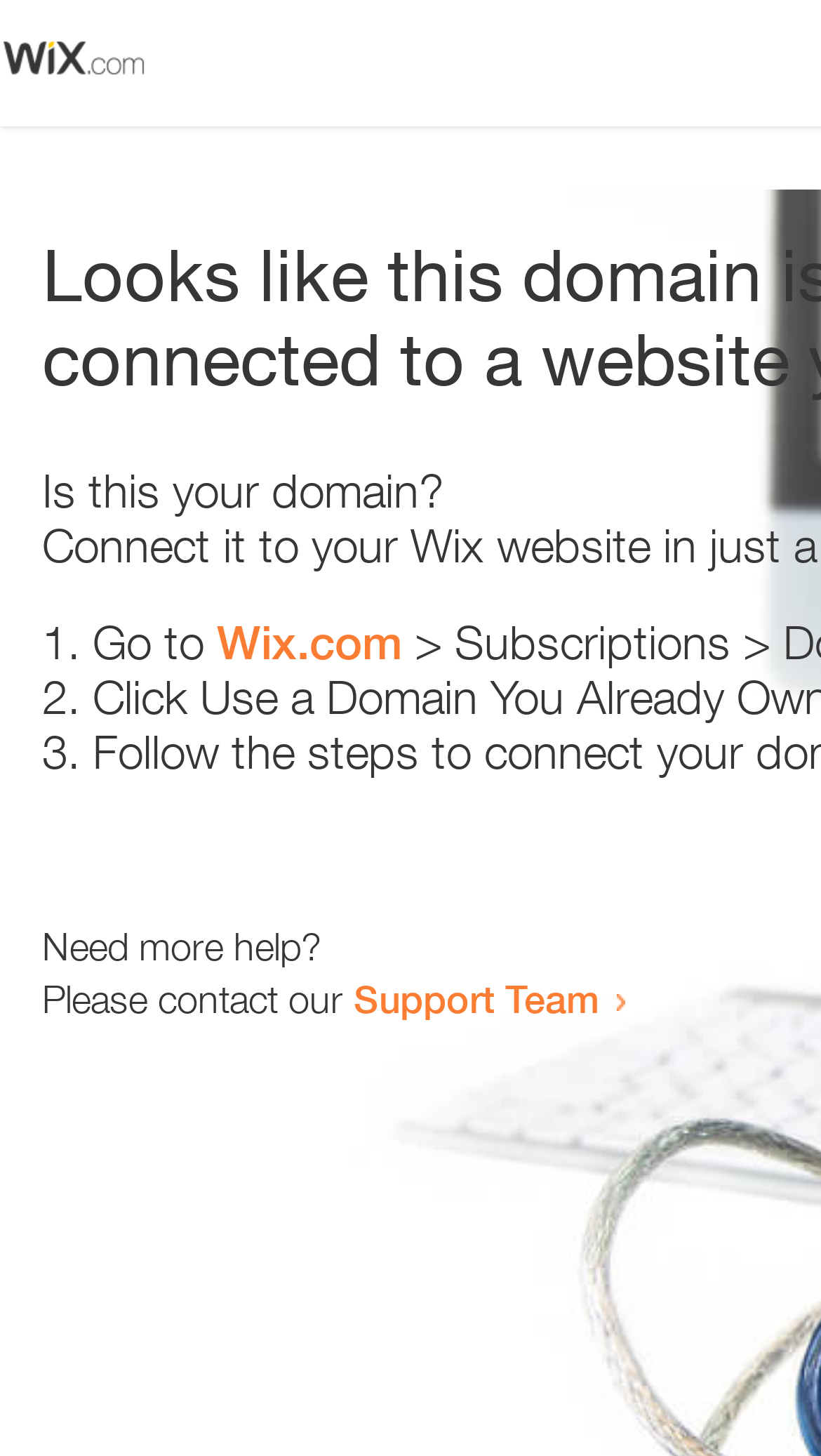Refer to the image and provide an in-depth answer to the question: 
What is the domain in question?

The question is asking about the domain being referred to in the text 'Is this your domain?'. The answer is 'this domain' because the text is asking if the current domain is the one belonging to the user.